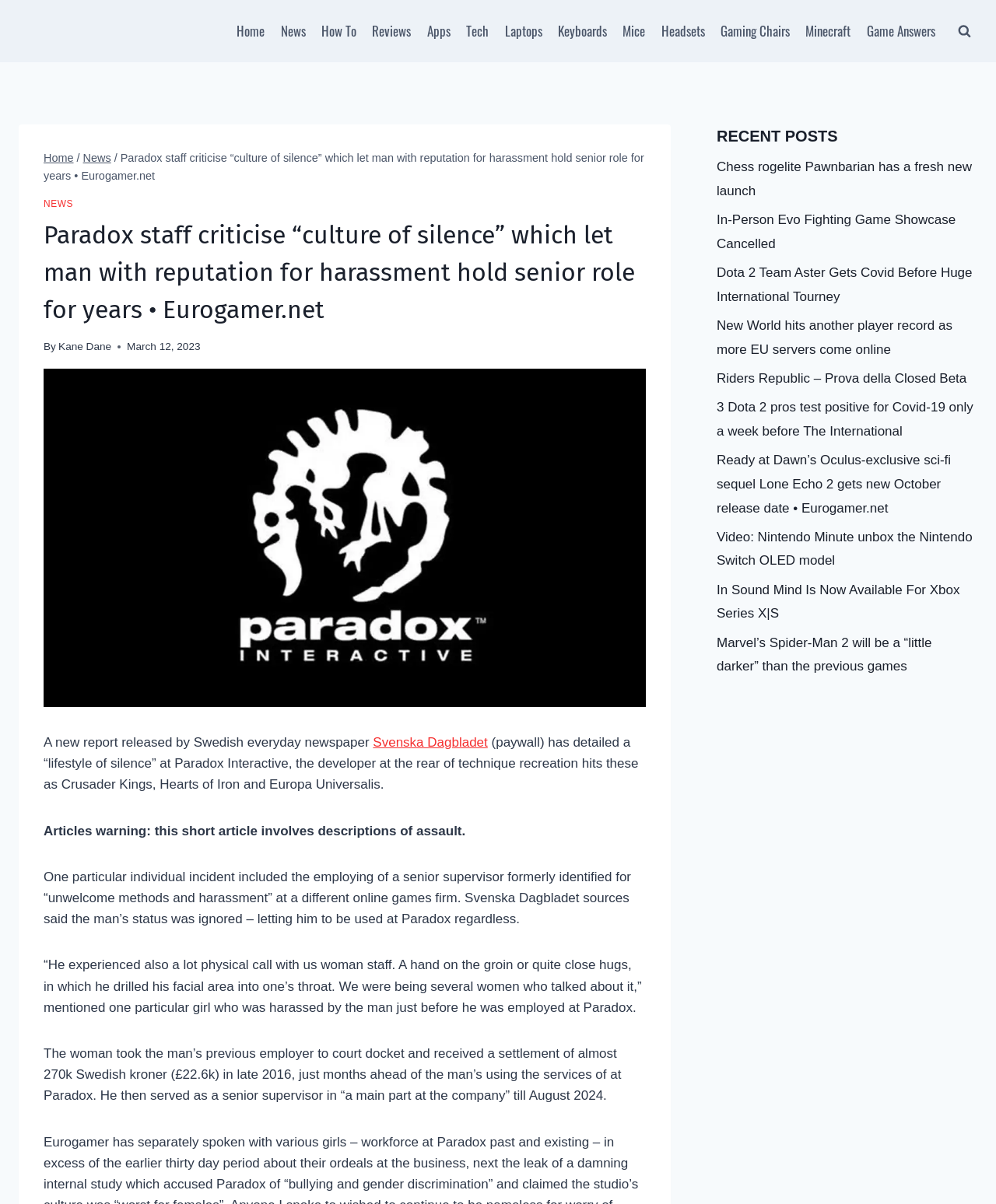Identify and provide the title of the webpage.

Paradox staff criticise “culture of silence” which let man with reputation for harassment hold senior role for years • Eurogamer.net